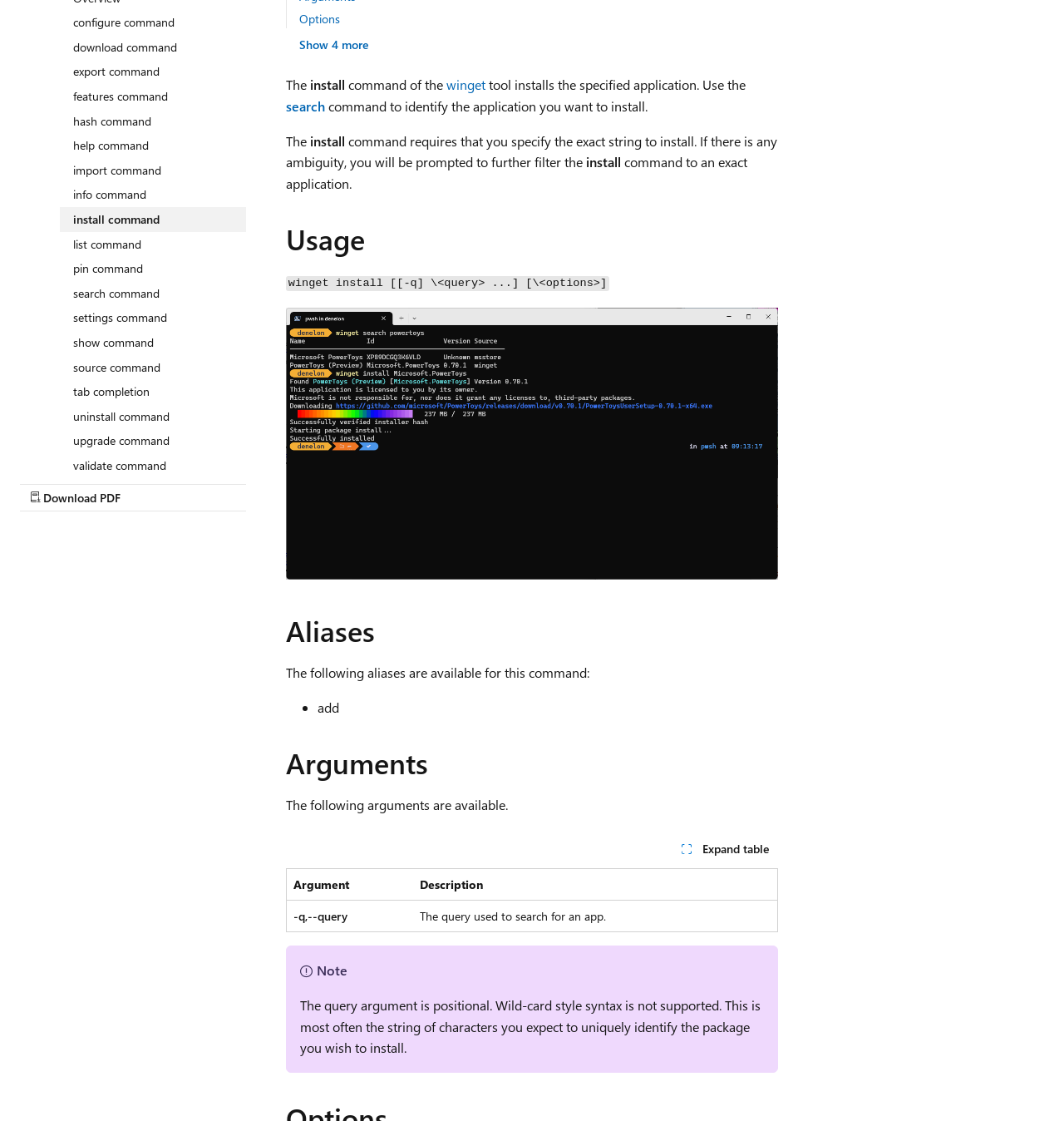Identify the bounding box of the HTML element described here: "hash command". Provide the coordinates as four float numbers between 0 and 1: [left, top, right, bottom].

[0.056, 0.097, 0.231, 0.119]